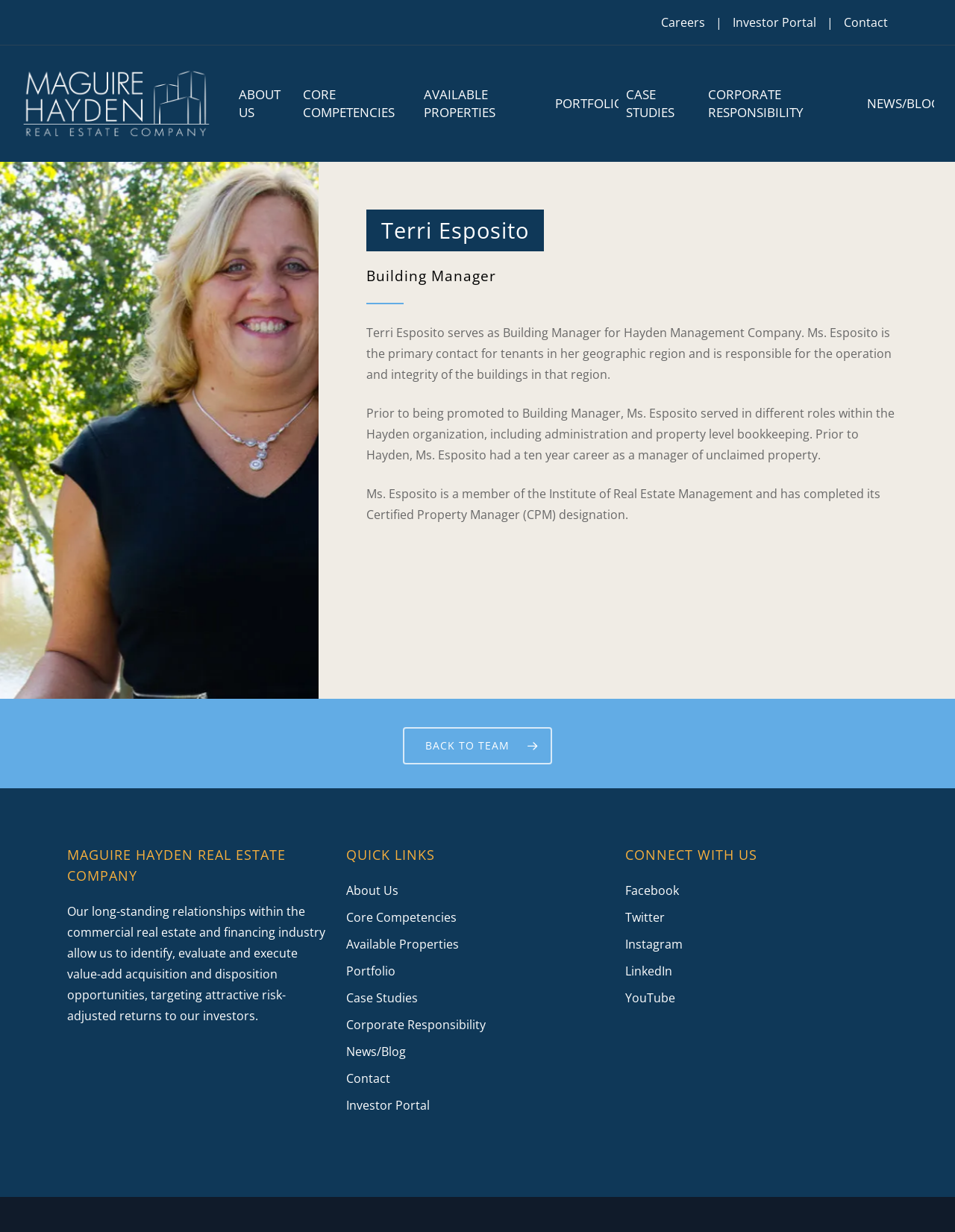Specify the bounding box coordinates (top-left x, top-left y, bottom-right x, bottom-right y) of the UI element in the screenshot that matches this description: Available Properties

[0.362, 0.758, 0.638, 0.775]